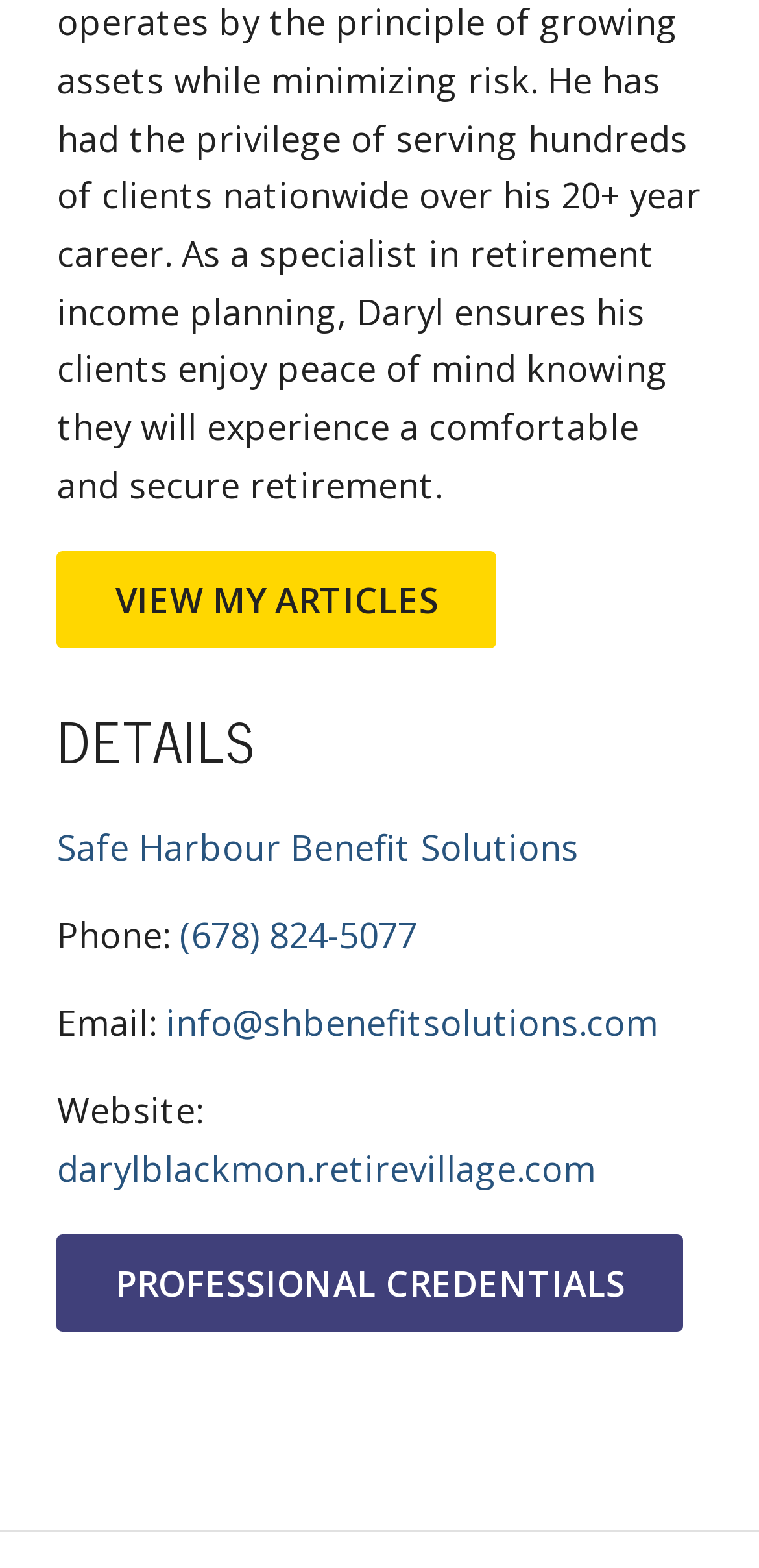What is the website of Daryl Blackmon?
Based on the screenshot, respond with a single word or phrase.

darylblackmon.retirevillage.com